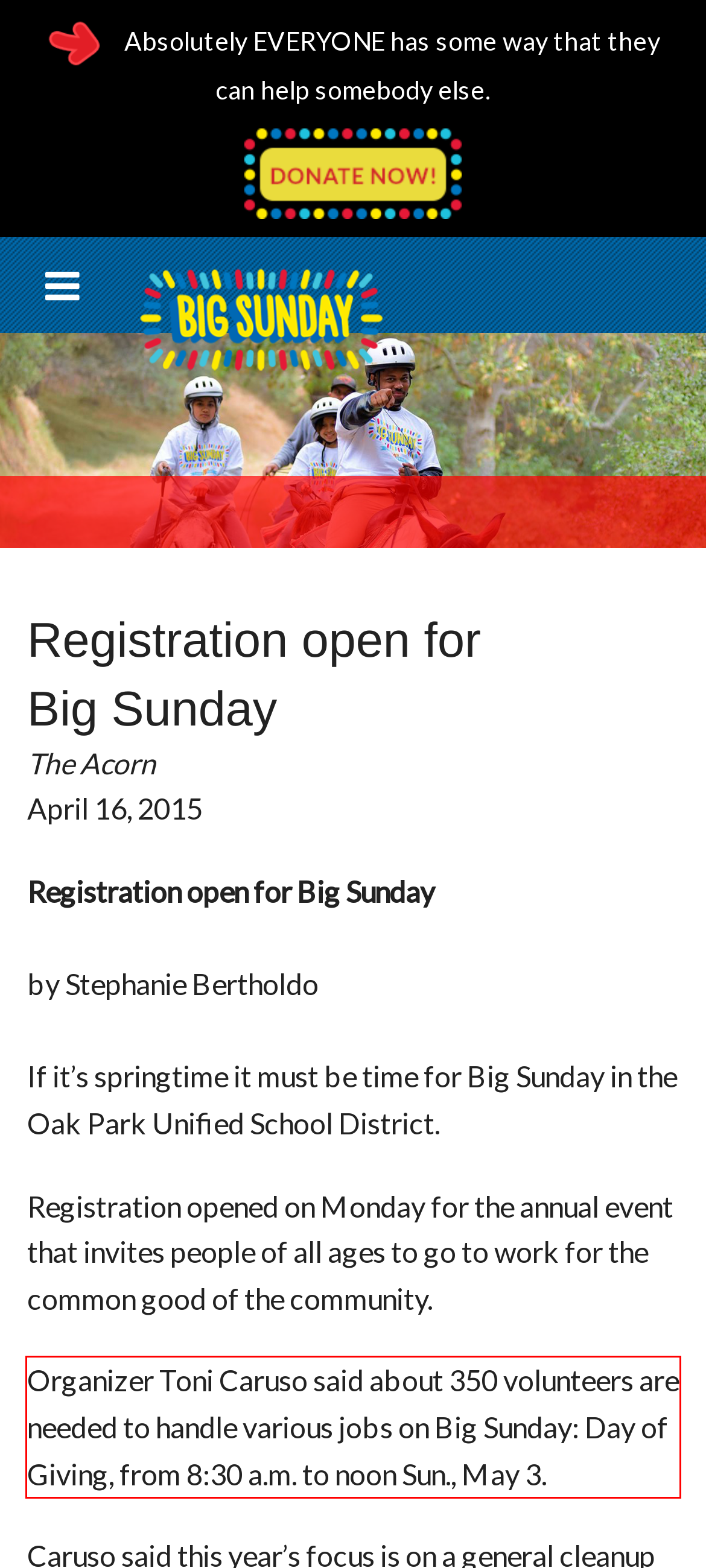You are given a screenshot of a webpage with a UI element highlighted by a red bounding box. Please perform OCR on the text content within this red bounding box.

Organizer Toni Caruso said about 350 volunteers are needed to handle various jobs on Big Sunday: Day of Giving, from 8:30 a.m. to noon Sun., May 3.